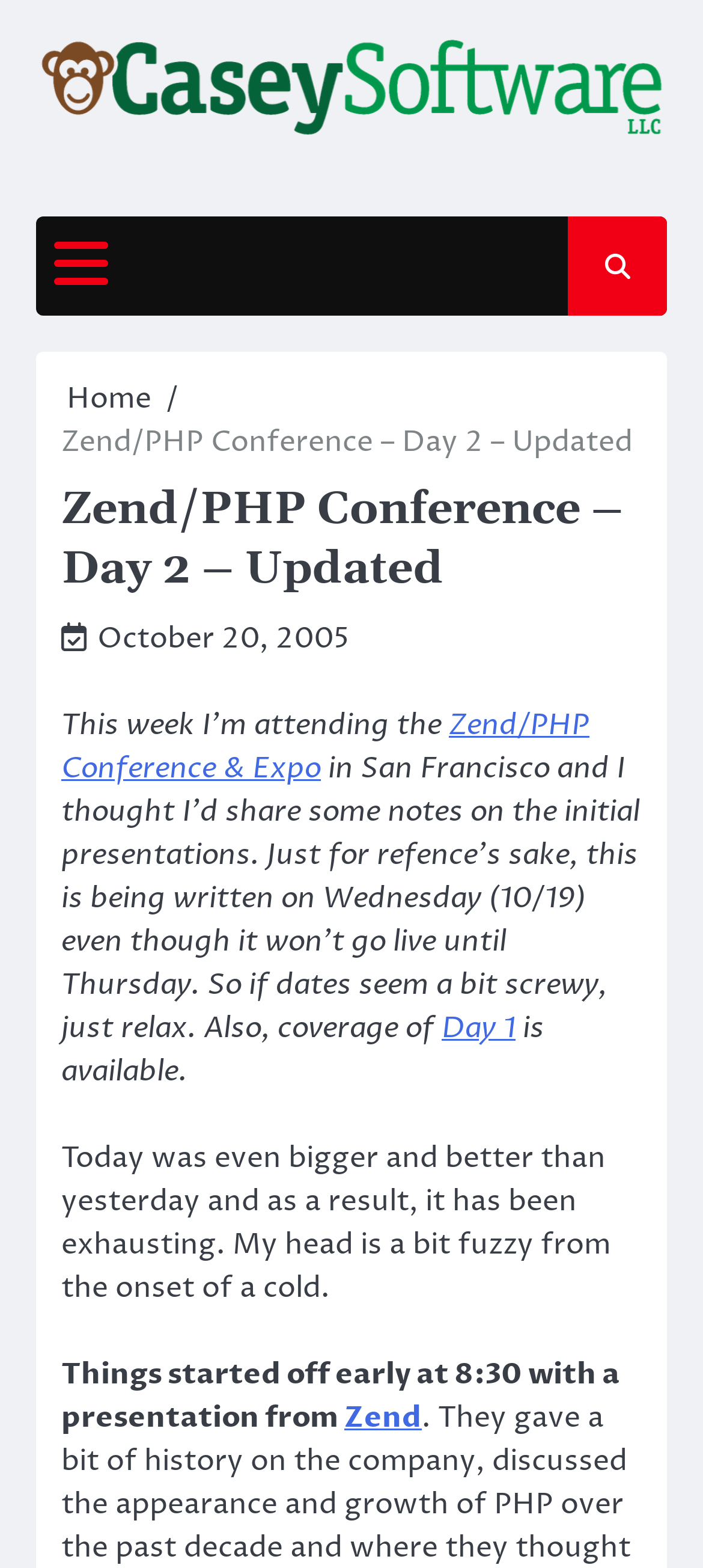How many days of the conference have been covered so far?
Please provide a comprehensive answer based on the contents of the image.

Based on the title of the webpage 'Zend/PHP Conference – Day 2 – Updated', it can be inferred that the author has covered two days of the conference so far.